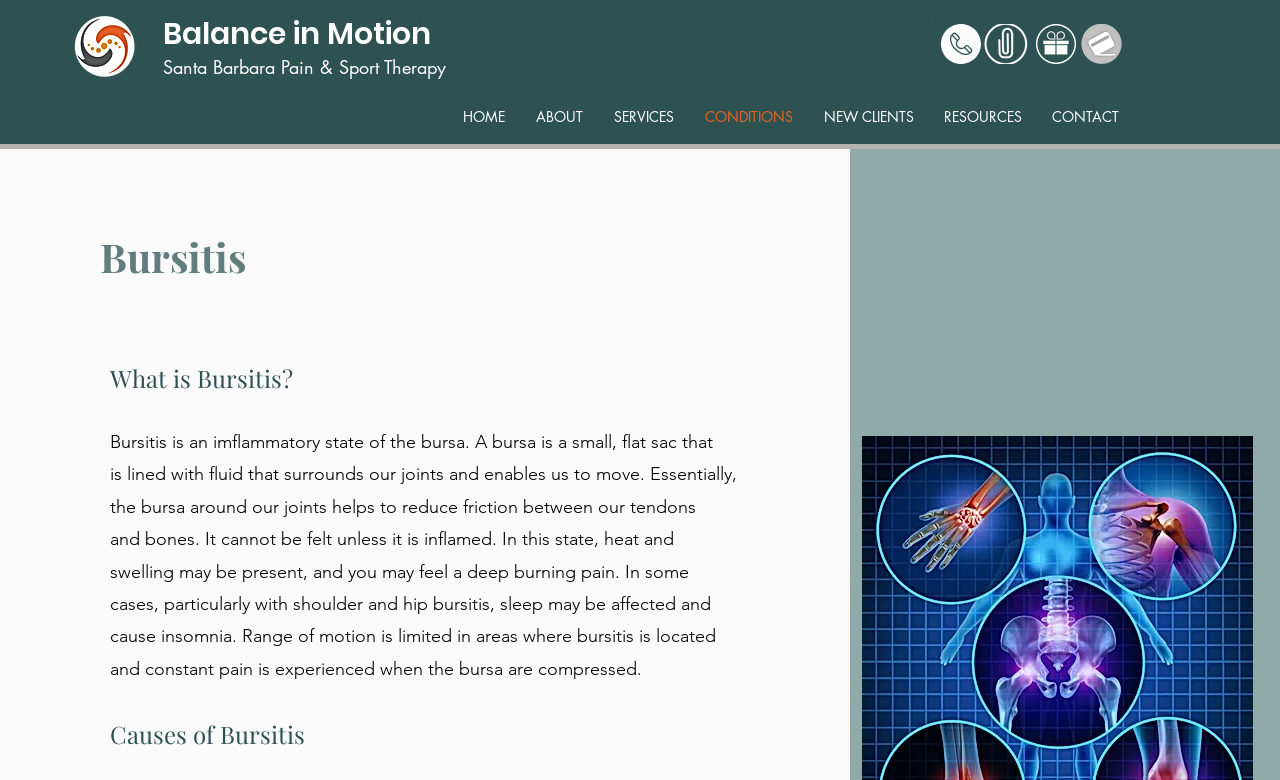Please specify the bounding box coordinates for the clickable region that will help you carry out the instruction: "Click on the 'Pay Online' link".

[0.845, 0.031, 0.877, 0.082]